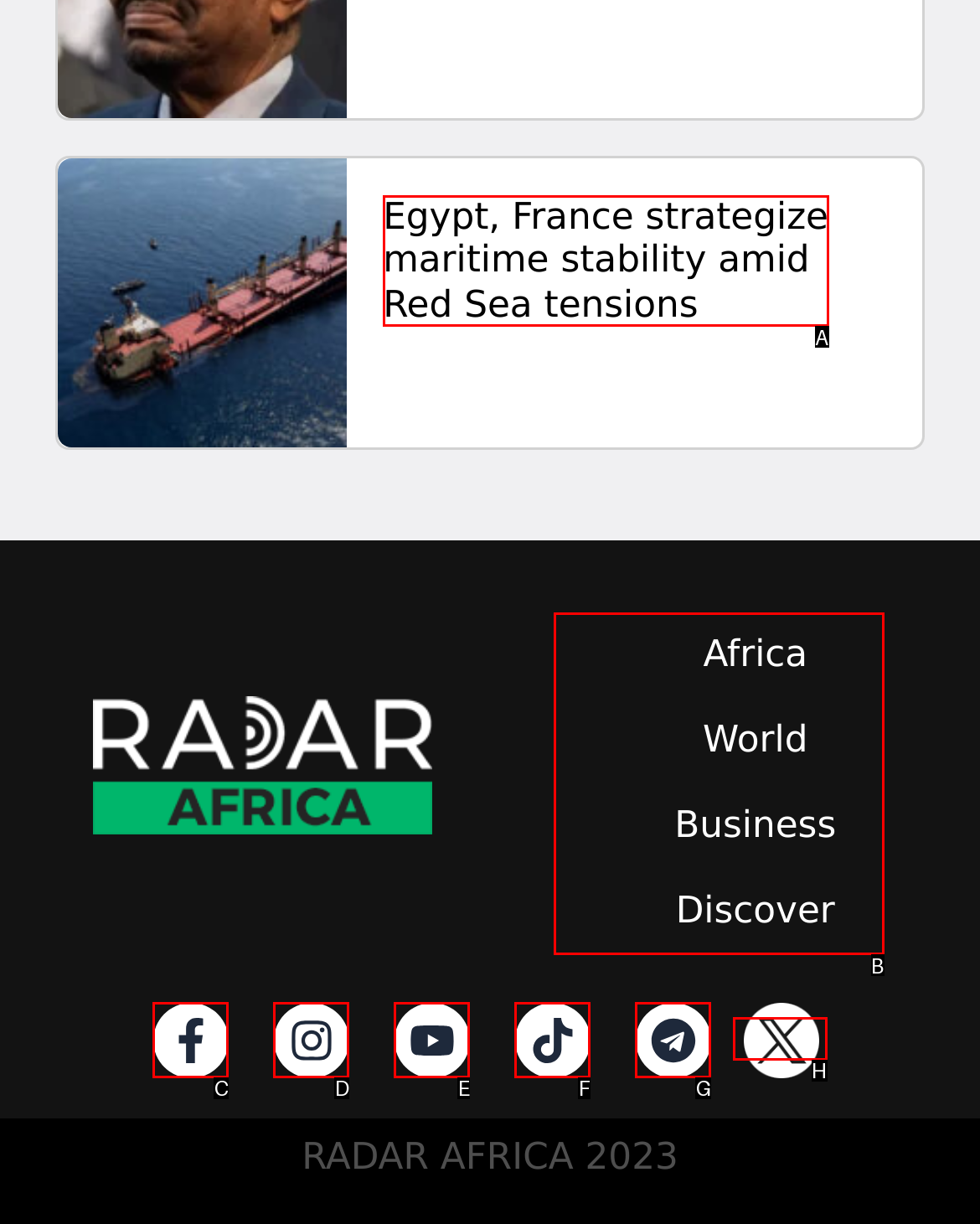Show which HTML element I need to click to perform this task: Explore the site navigation Answer with the letter of the correct choice.

B